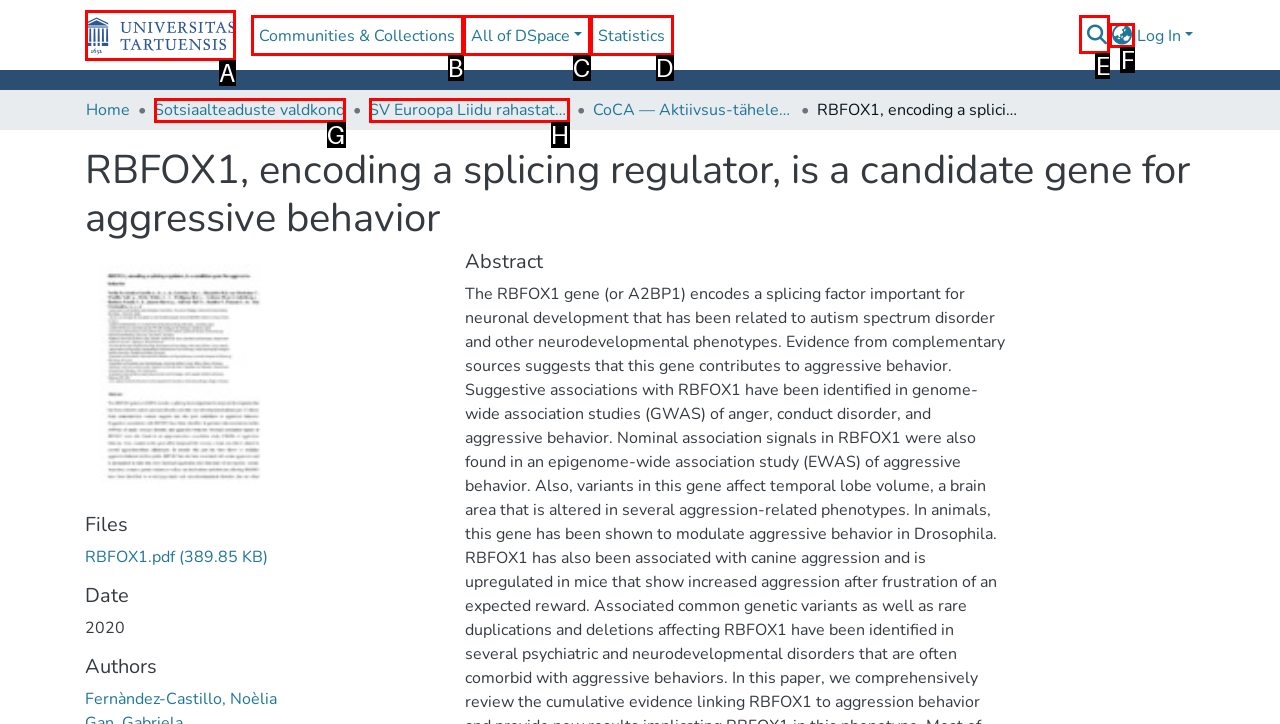Refer to the description: SV Euroopa Liidu rahastatud projektid and choose the option that best fits. Provide the letter of that option directly from the options.

H